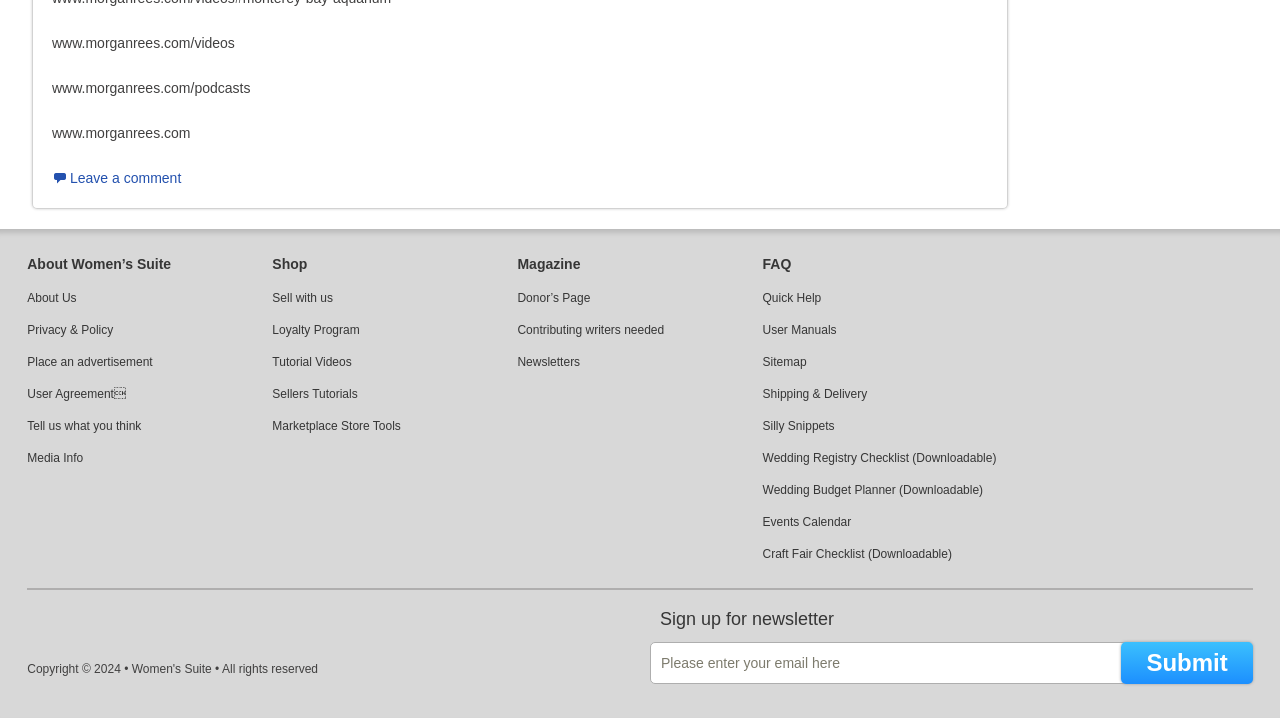Locate the bounding box coordinates of the element's region that should be clicked to carry out the following instruction: "Go to the home page". The coordinates need to be four float numbers between 0 and 1, i.e., [left, top, right, bottom].

None